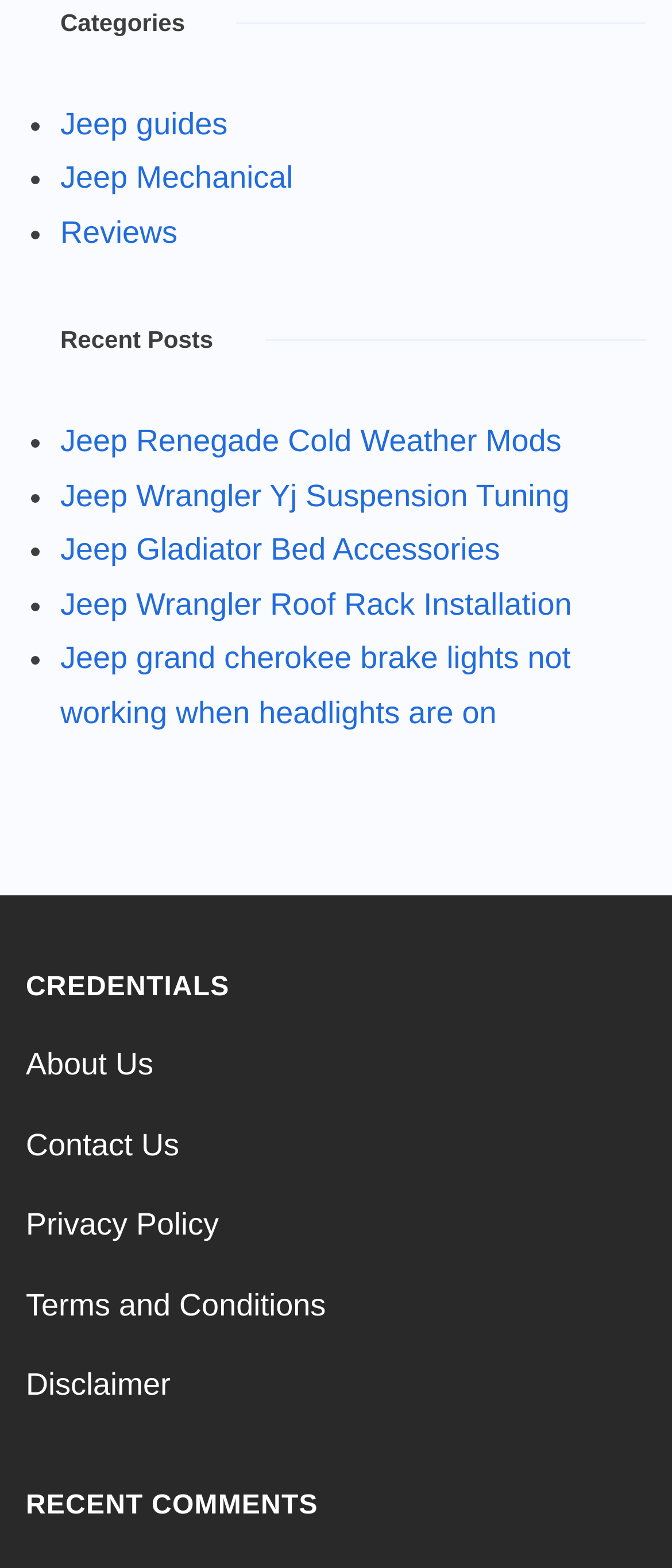Identify the bounding box coordinates necessary to click and complete the given instruction: "Read About Us".

[0.038, 0.668, 0.228, 0.69]